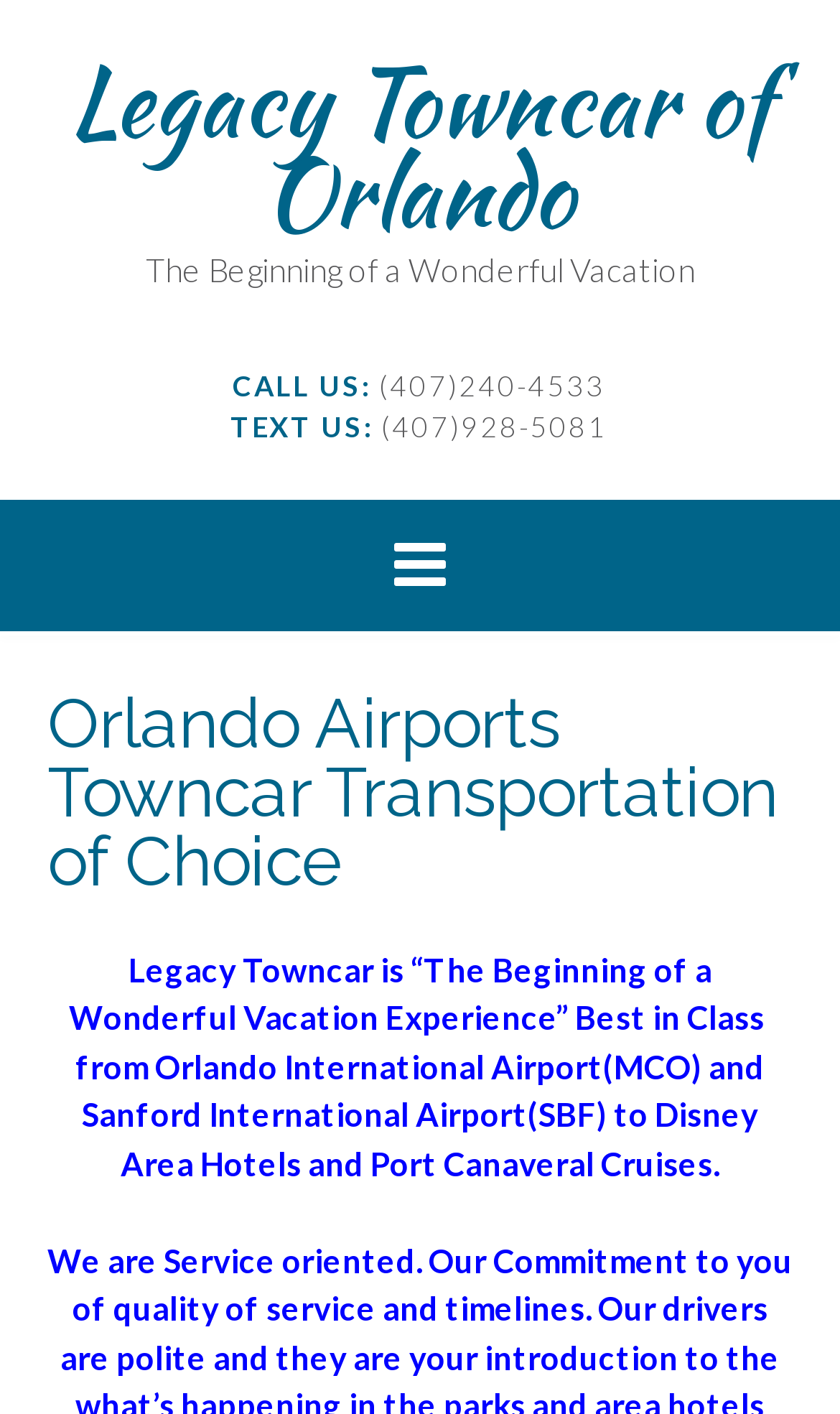Respond to the question below with a single word or phrase:
What is the name of the company that provides town car transportation?

Legacy Towncar of Orlando